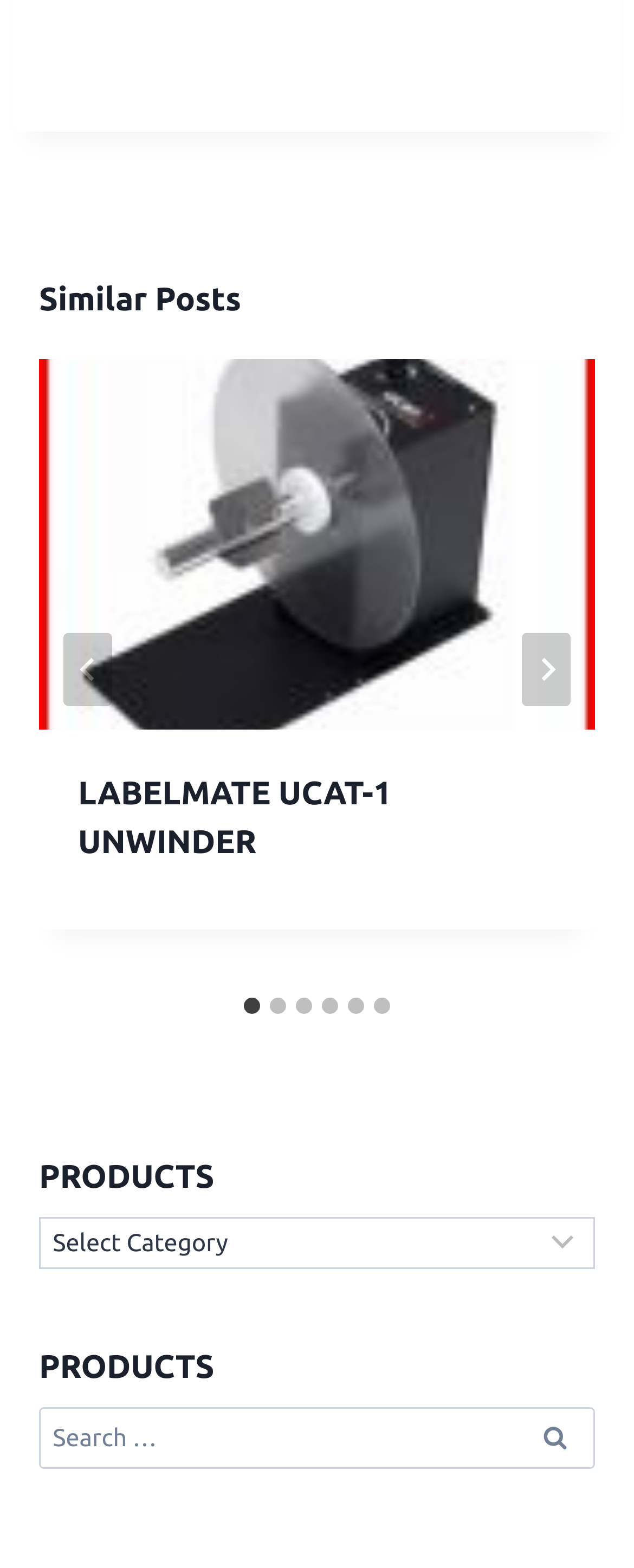Identify the bounding box coordinates for the region to click in order to carry out this instruction: "Select slide 2". Provide the coordinates using four float numbers between 0 and 1, formatted as [left, top, right, bottom].

[0.426, 0.637, 0.451, 0.647]